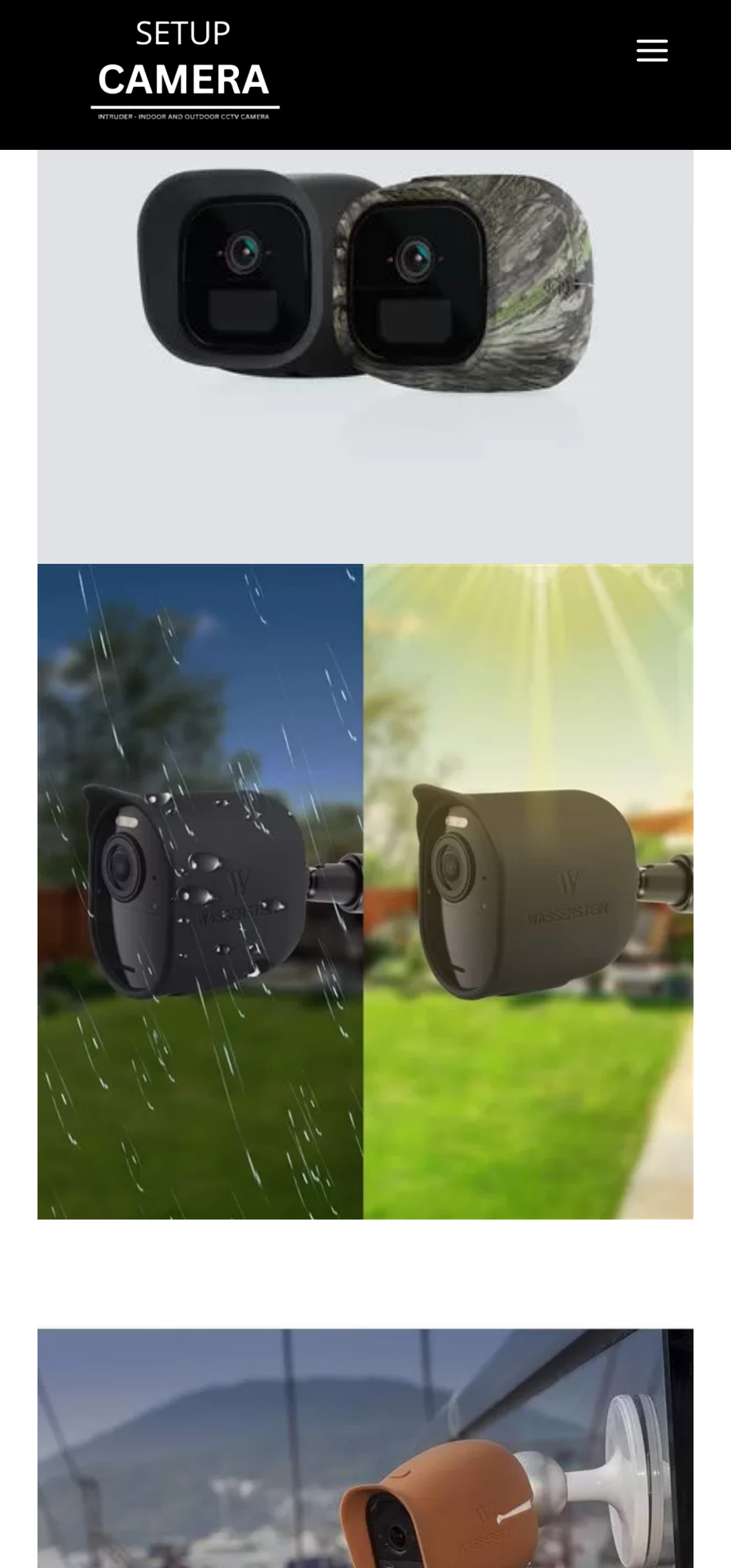Please reply to the following question with a single word or a short phrase:
What is the function of the 'Main Menu' button?

To expand the menu